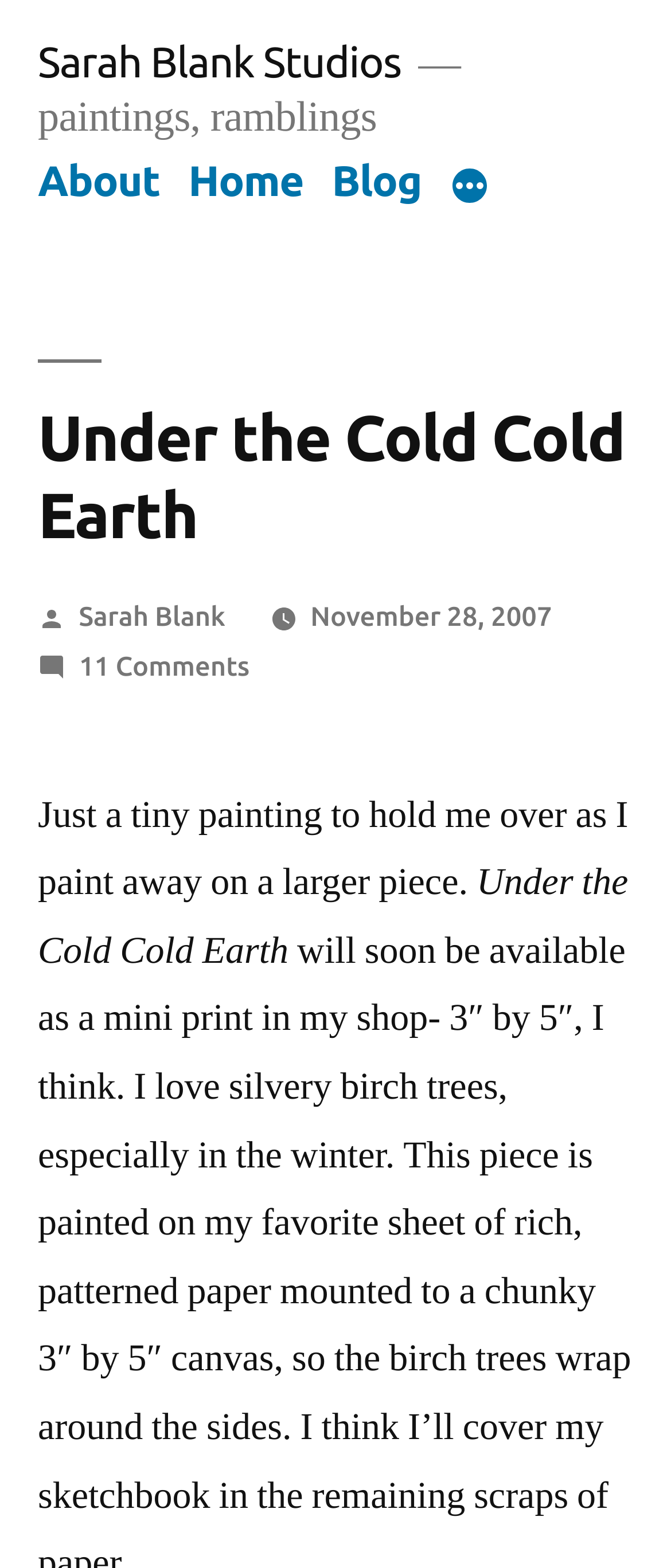Please answer the following question using a single word or phrase: 
What is the date of the post?

November 28, 2007